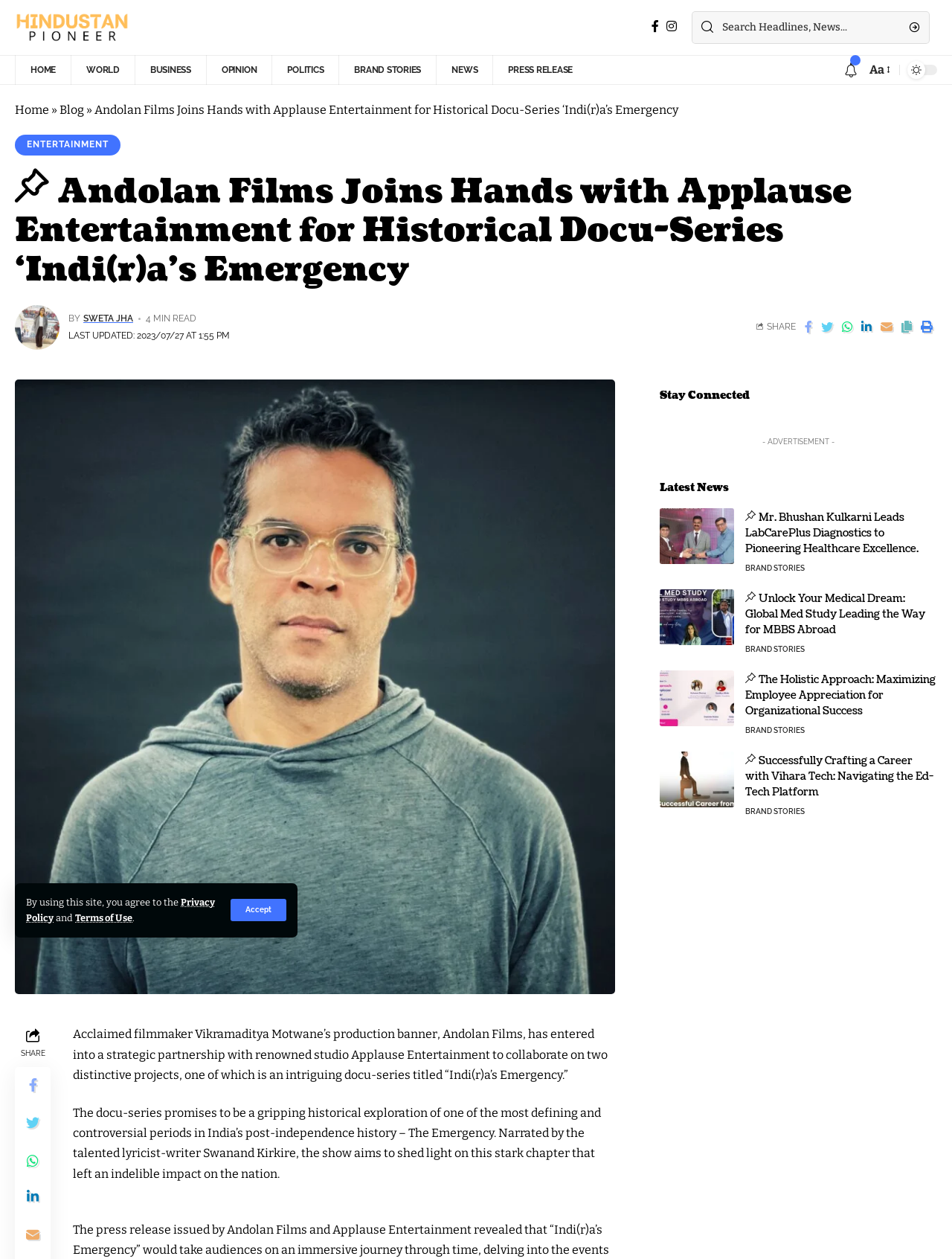What is the name of the production banner?
Answer the question based on the image using a single word or a brief phrase.

Andolan Films